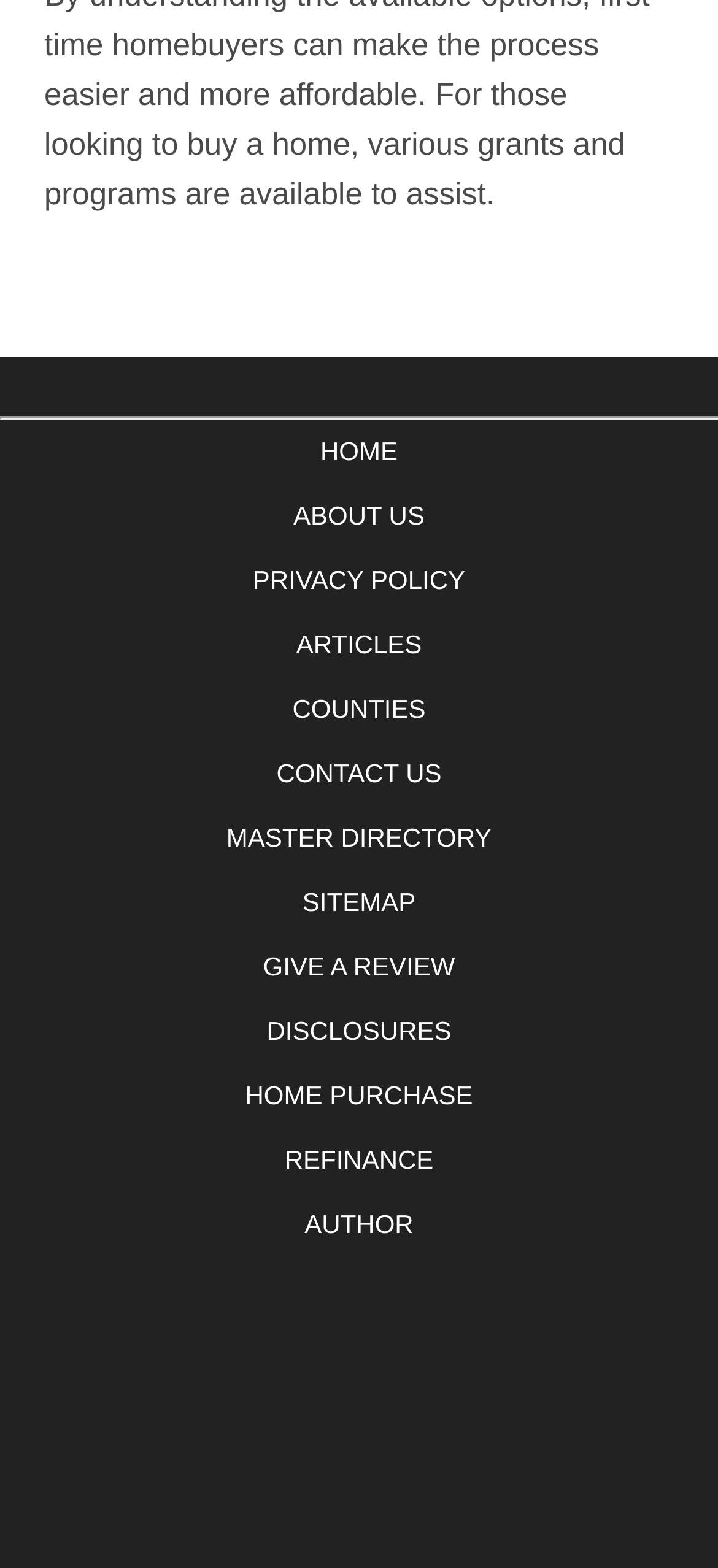Reply to the question with a brief word or phrase: How many links are related to finance?

3